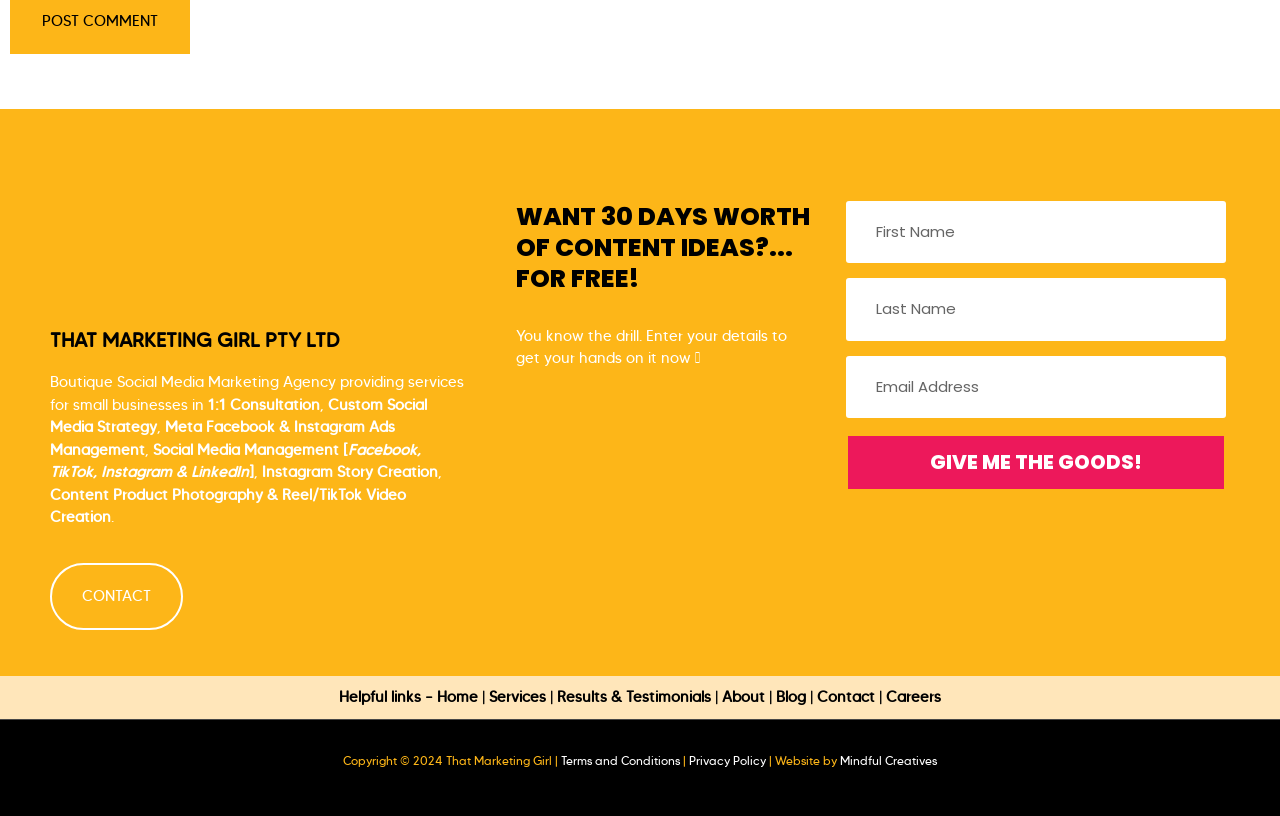Please identify the bounding box coordinates of the element on the webpage that should be clicked to follow this instruction: "Click the CONTACT link". The bounding box coordinates should be given as four float numbers between 0 and 1, formatted as [left, top, right, bottom].

[0.039, 0.69, 0.143, 0.772]